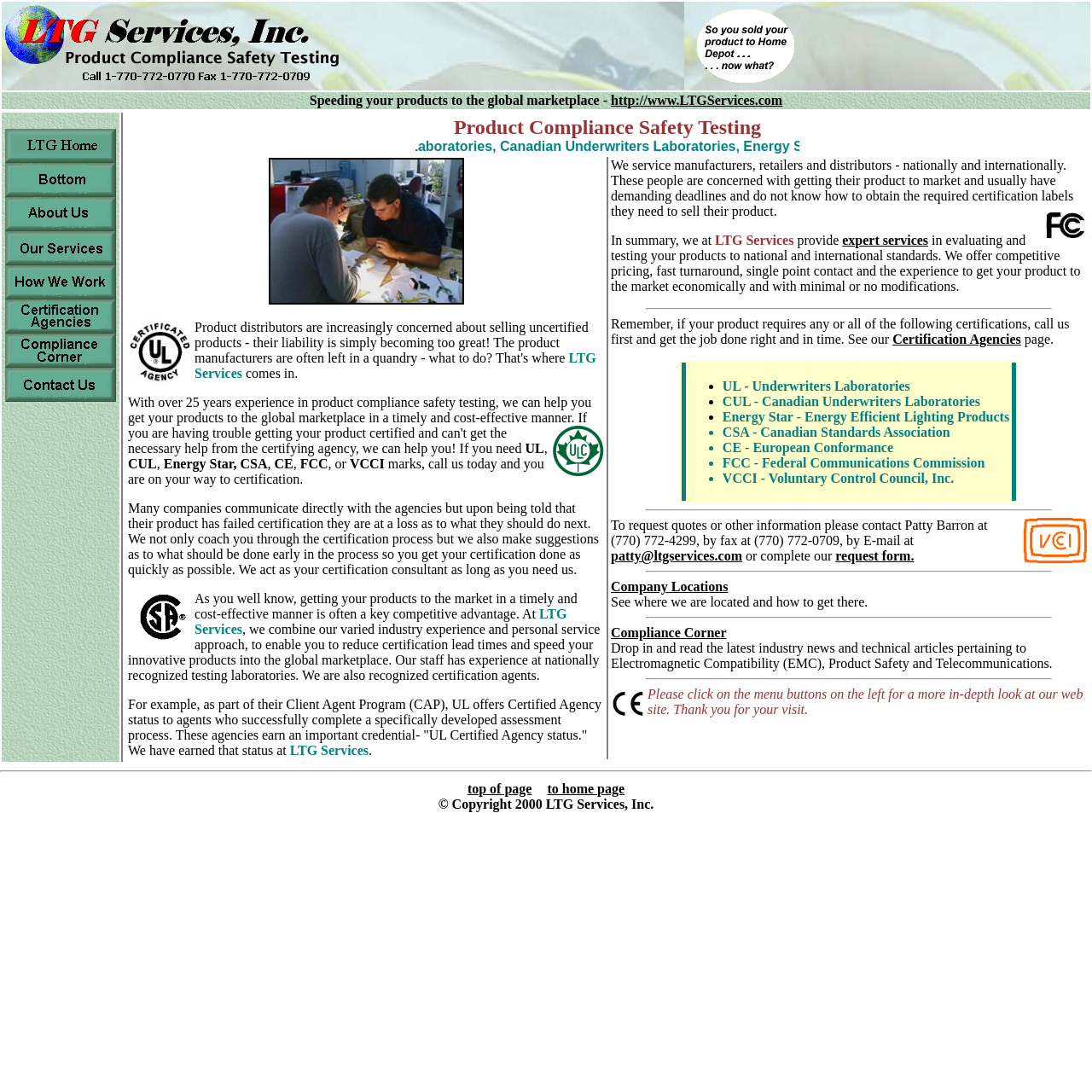Find the bounding box coordinates corresponding to the UI element with the description: "immigration advisers in Auckland". The coordinates should be formatted as [left, top, right, bottom], with values as floats between 0 and 1.

None